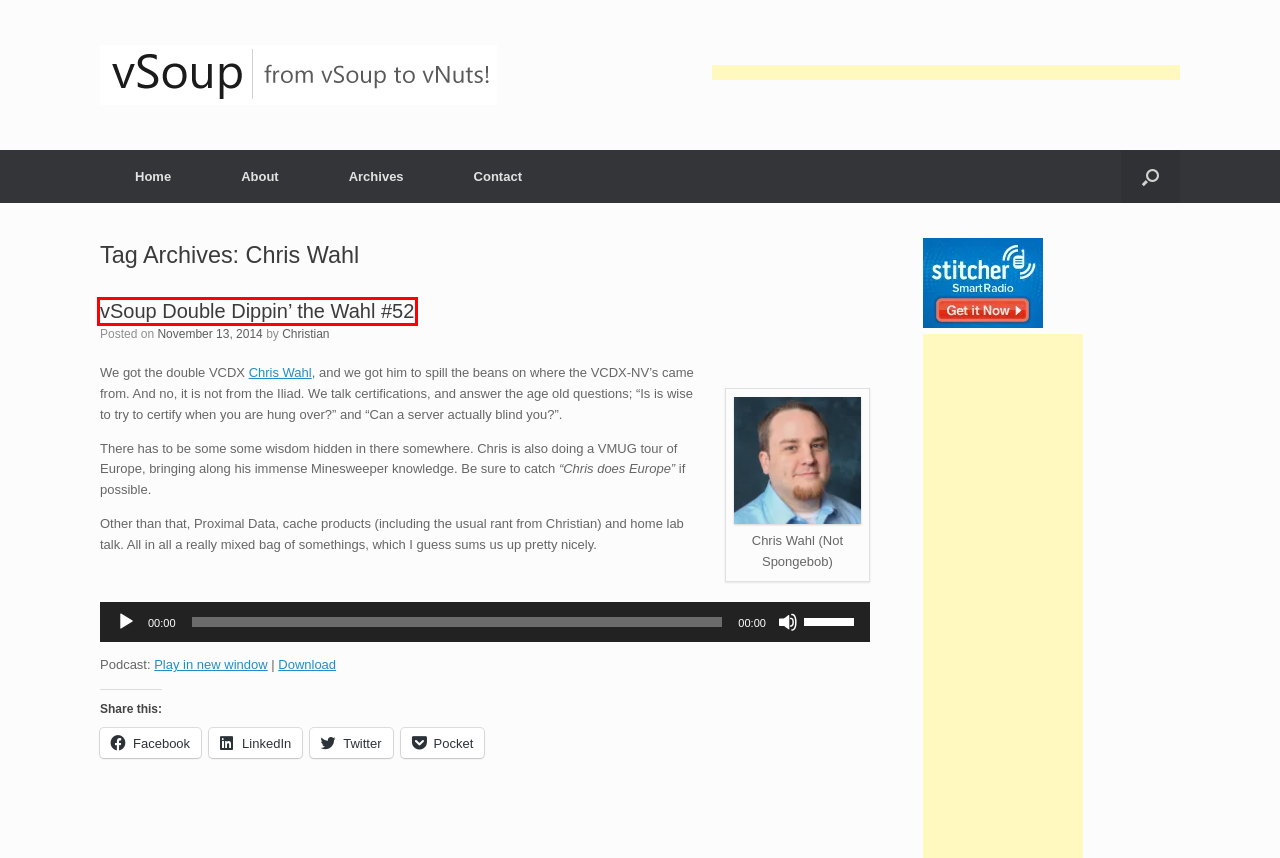Given a webpage screenshot with a red bounding box around a particular element, identify the best description of the new webpage that will appear after clicking on the element inside the red bounding box. Here are the candidates:
A. SiteOrigin - Free WordPress Themes and Plugins
B. vSoup Virtualization Podcast
C. About | vSoup
D. Pocket: Log In
E. Contact | vSoup
F. Christian | vSoup
G. vSoup Double Dippin’ the Wahl #52 | vSoup
H. Archives | vSoup

G